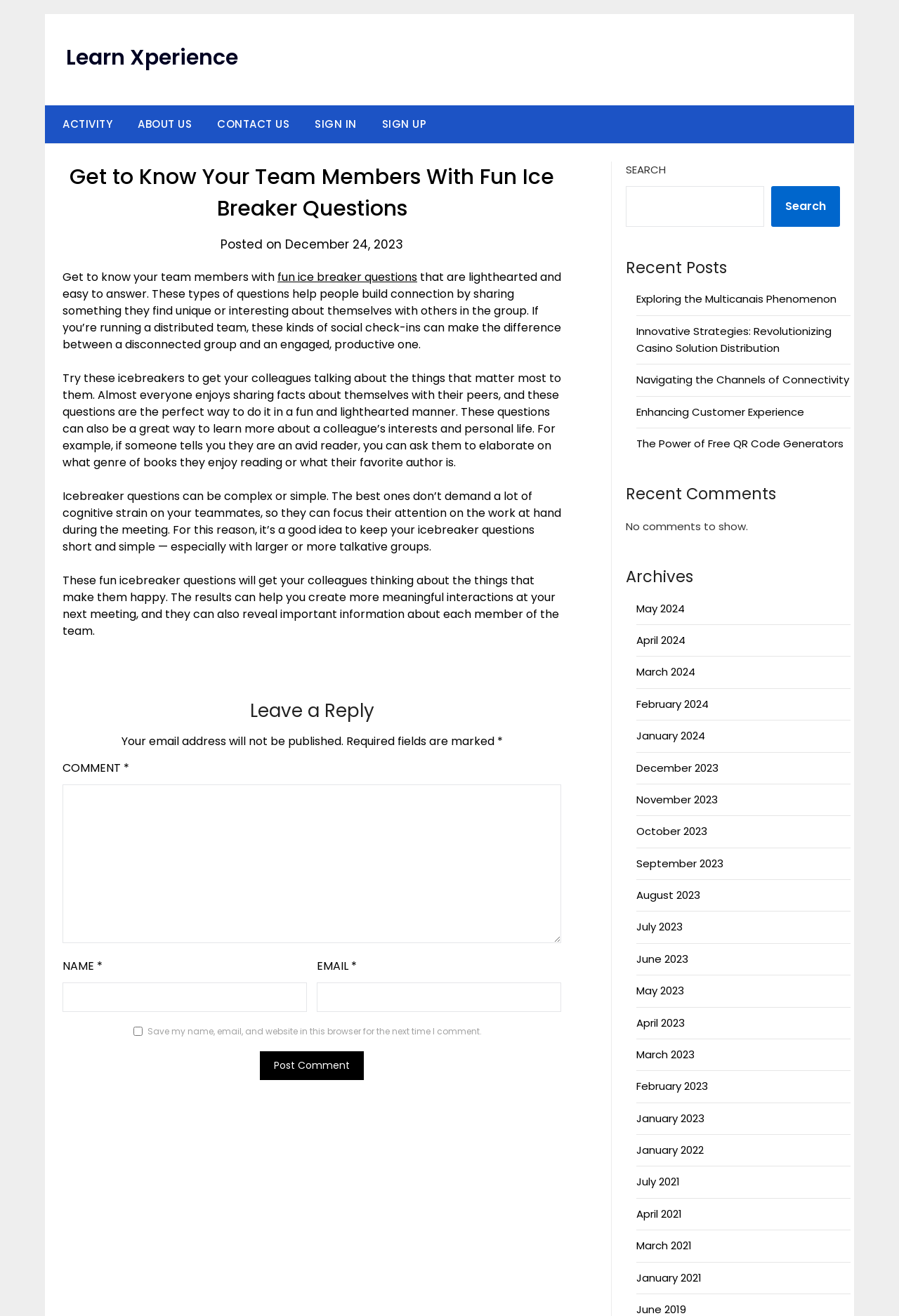Based on the element description "Navigating the Channels of Connectivity", predict the bounding box coordinates of the UI element.

[0.708, 0.283, 0.945, 0.294]